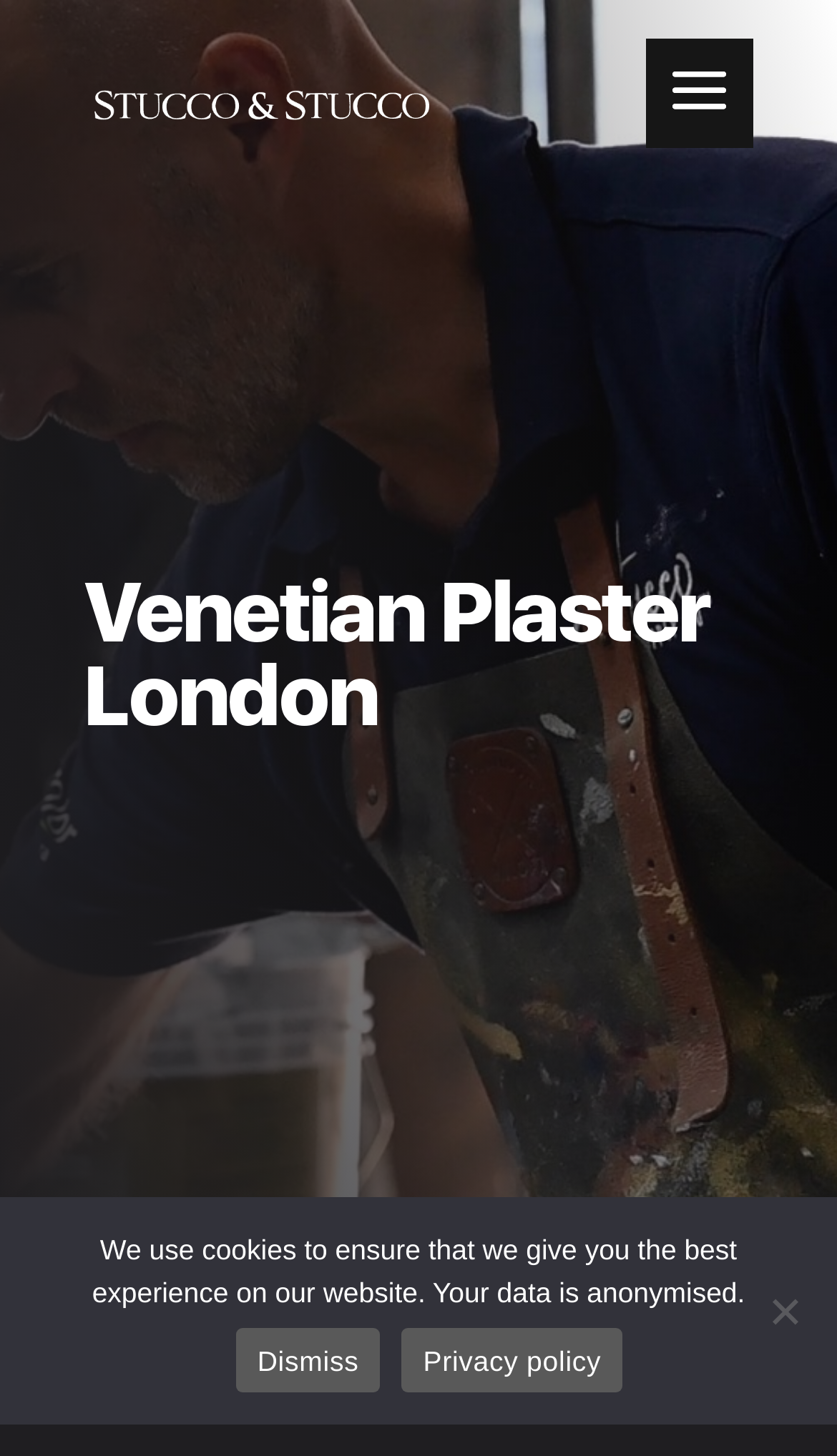Provide a brief response to the question below using a single word or phrase: 
What is the text on the top-left corner of the webpage?

Stucco & Stucco